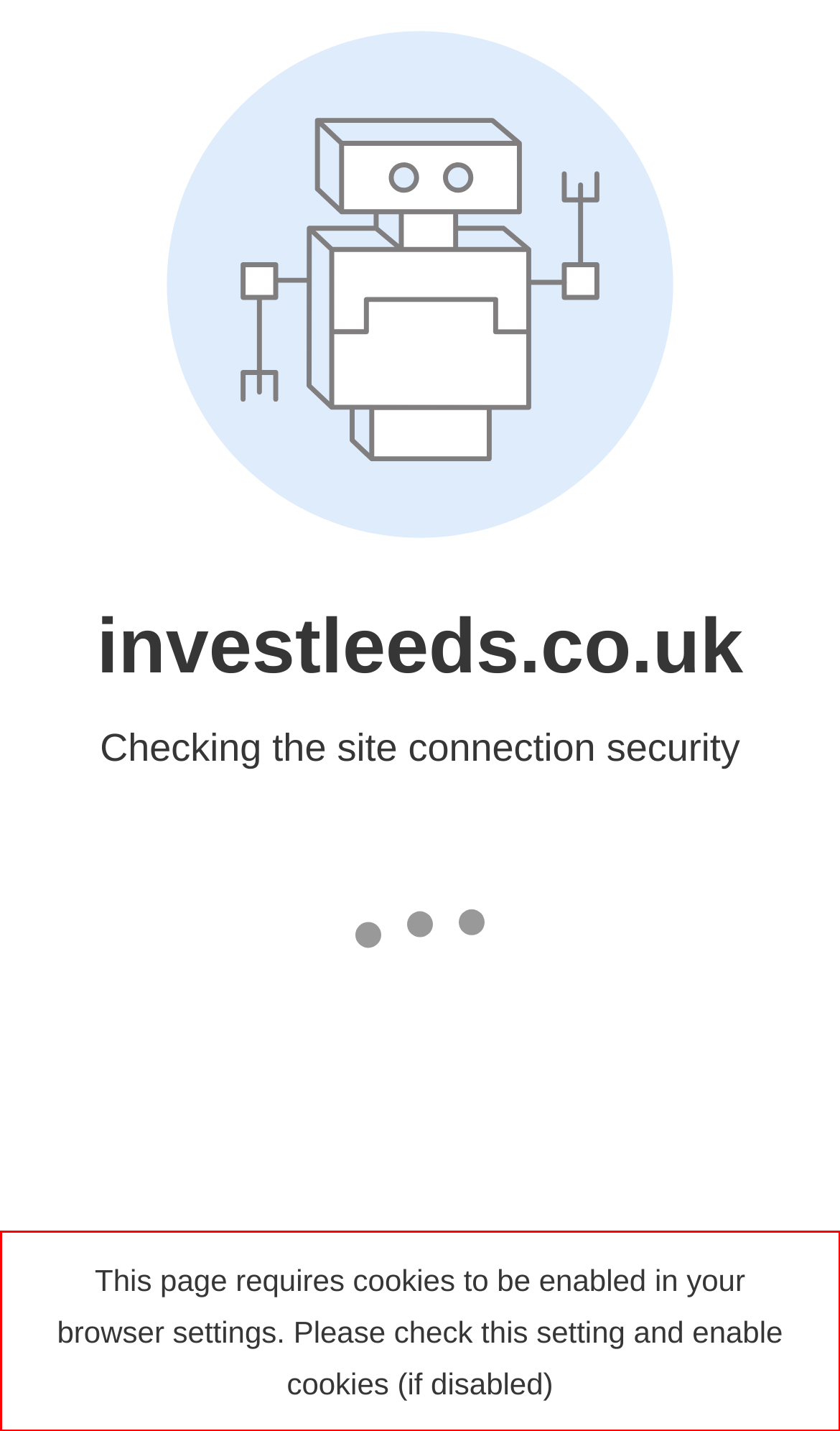Please examine the webpage screenshot containing a red bounding box and use OCR to recognize and output the text inside the red bounding box.

This page requires cookies to be enabled in your browser settings. Please check this setting and enable cookies (if disabled)